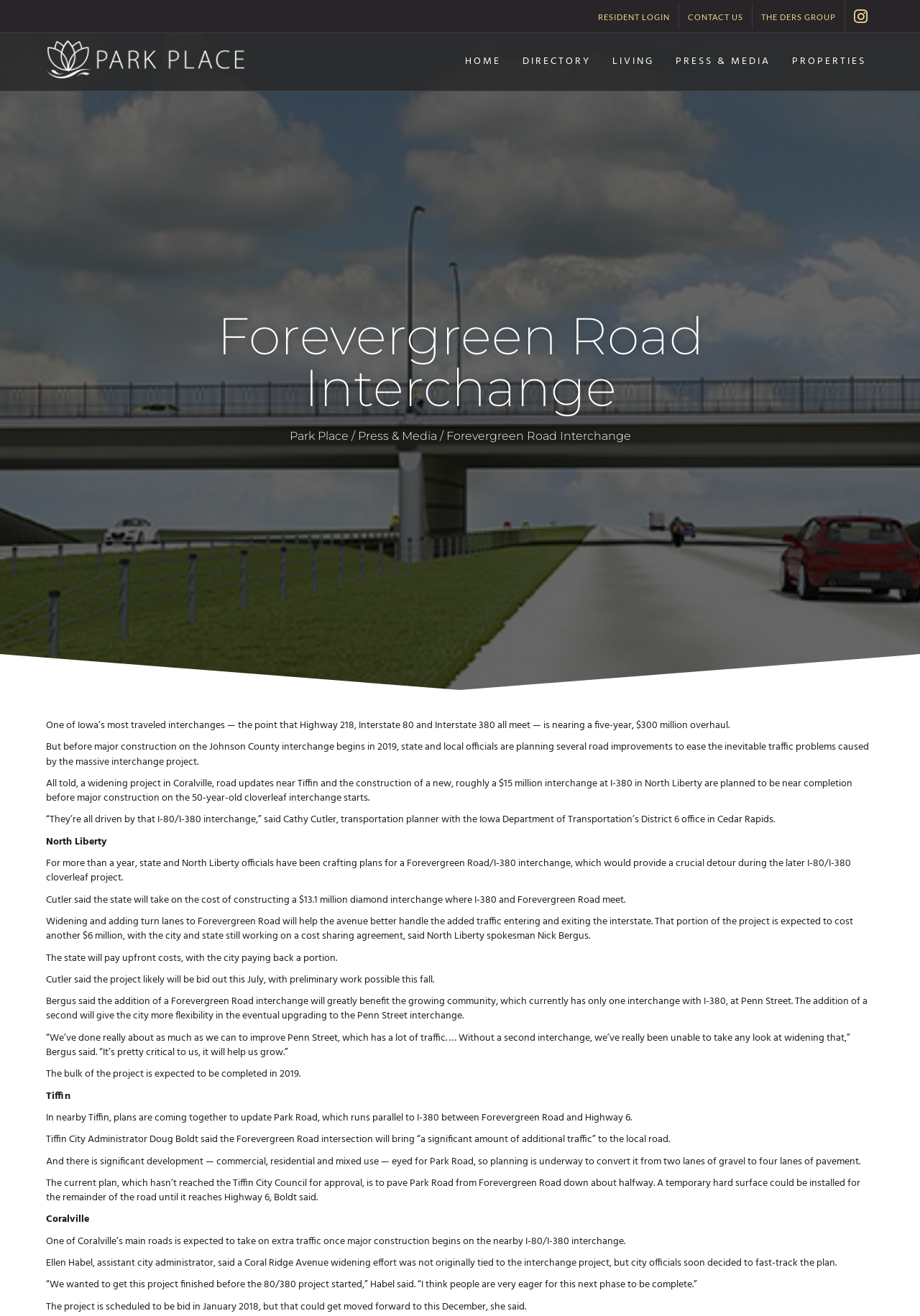Please identify the bounding box coordinates of where to click in order to follow the instruction: "Click on PRESS & MEDIA".

[0.727, 0.038, 0.845, 0.056]